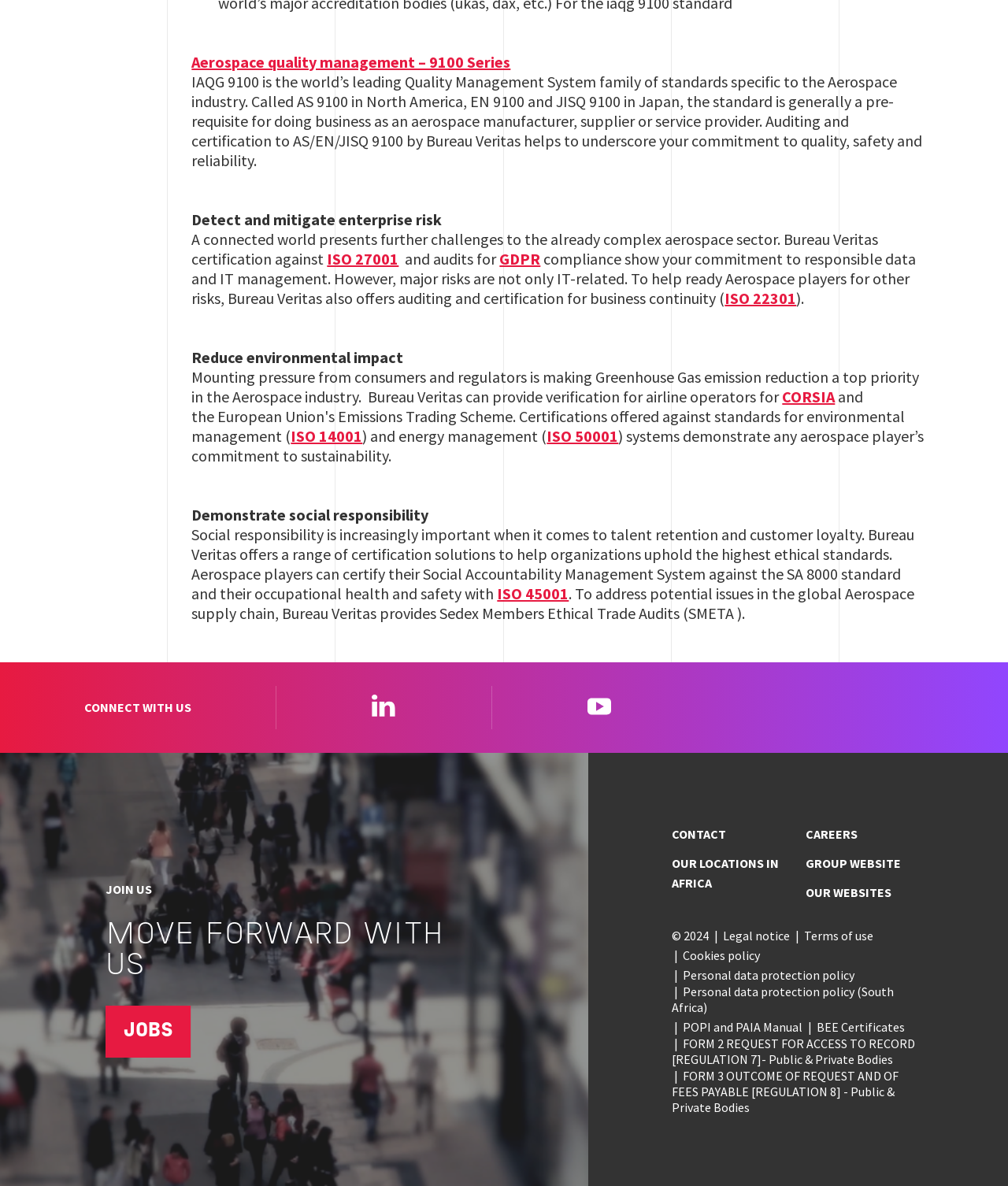Can you show the bounding box coordinates of the region to click on to complete the task described in the instruction: "View job opportunities"?

[0.105, 0.848, 0.189, 0.892]